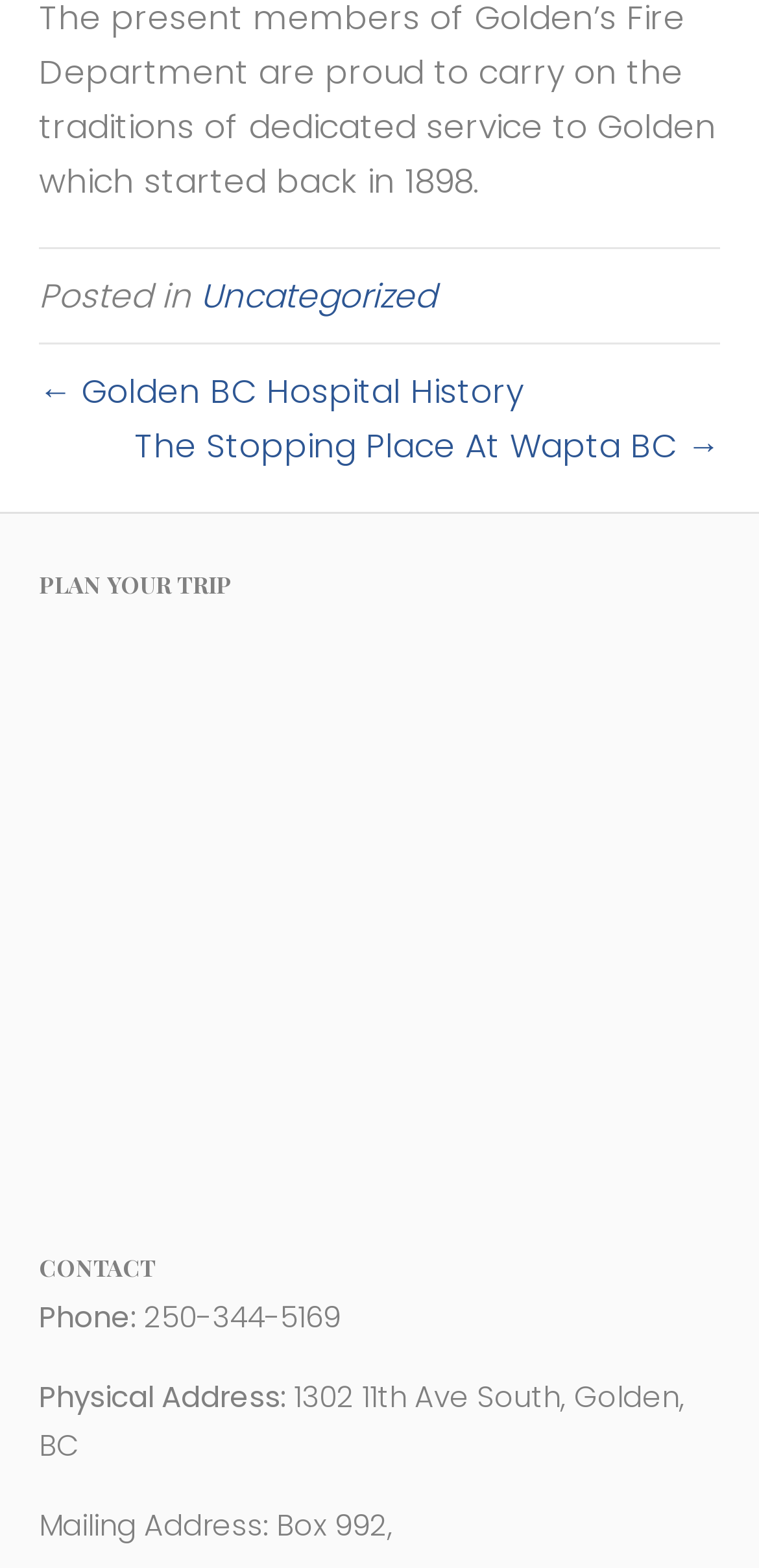What is the phone number of the contact?
Using the image, give a concise answer in the form of a single word or short phrase.

250-344-5169